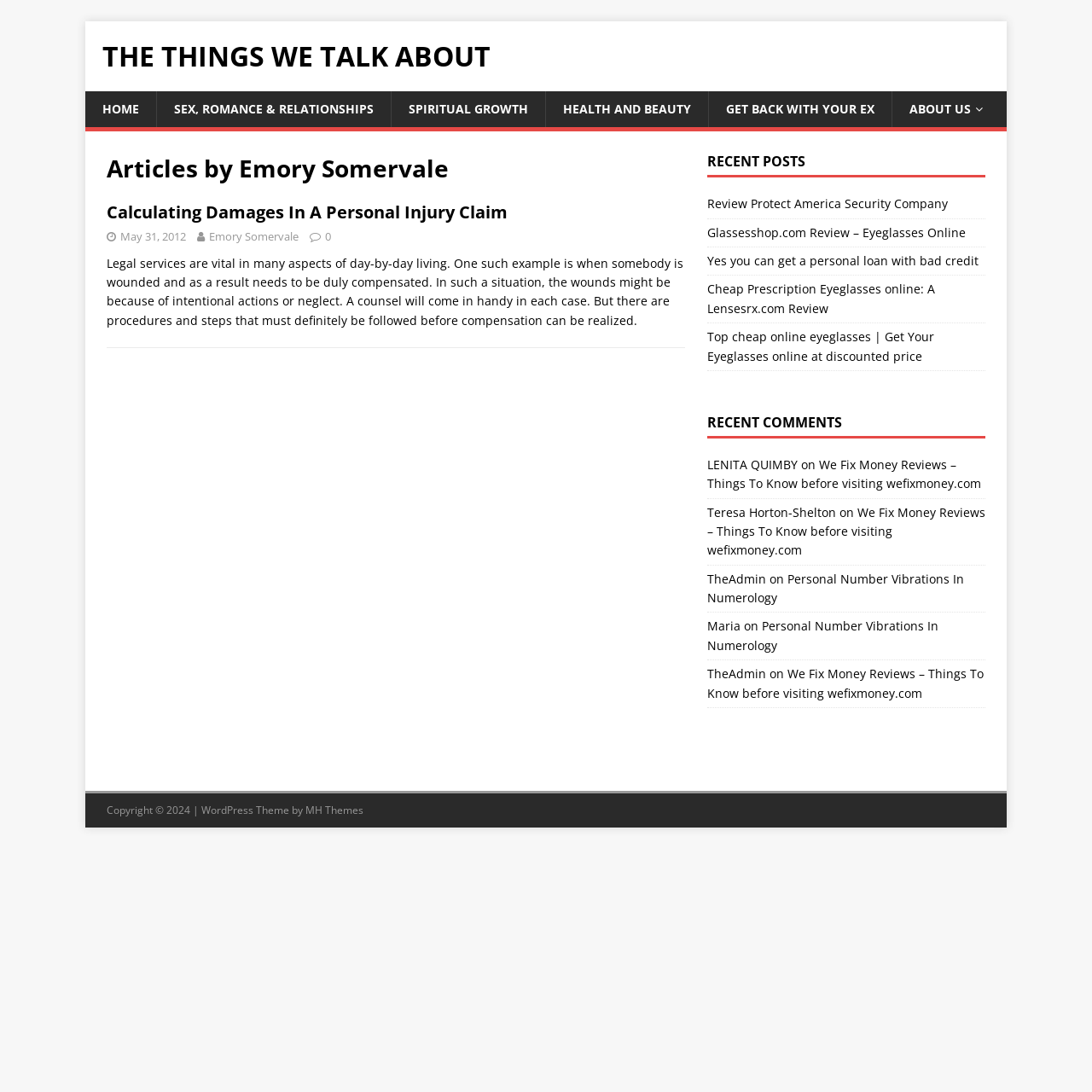What are the categories of articles on this website?
Using the information from the image, answer the question thoroughly.

The categories of articles can be found in the links at the top of the webpage, which are 'HOME', 'SEX, ROMANCE & RELATIONSHIPS', 'SPIRITUAL GROWTH', 'HEALTH AND BEAUTY', and 'GET BACK WITH YOUR EX'. These links are located horizontally across the top of the webpage.